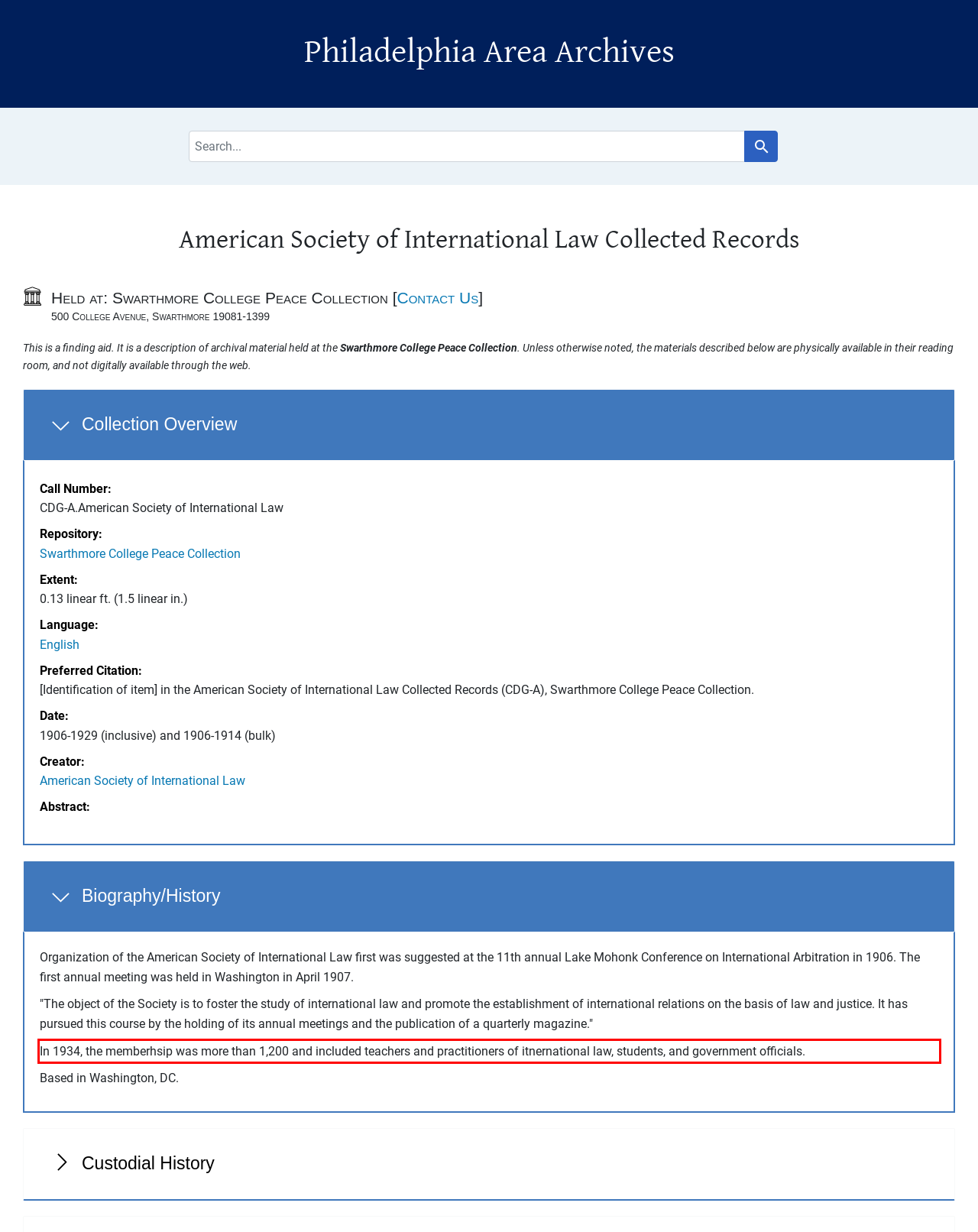Analyze the webpage screenshot and use OCR to recognize the text content in the red bounding box.

In 1934, the memberhsip was more than 1,200 and included teachers and practitioners of itnernational law, students, and government officials.